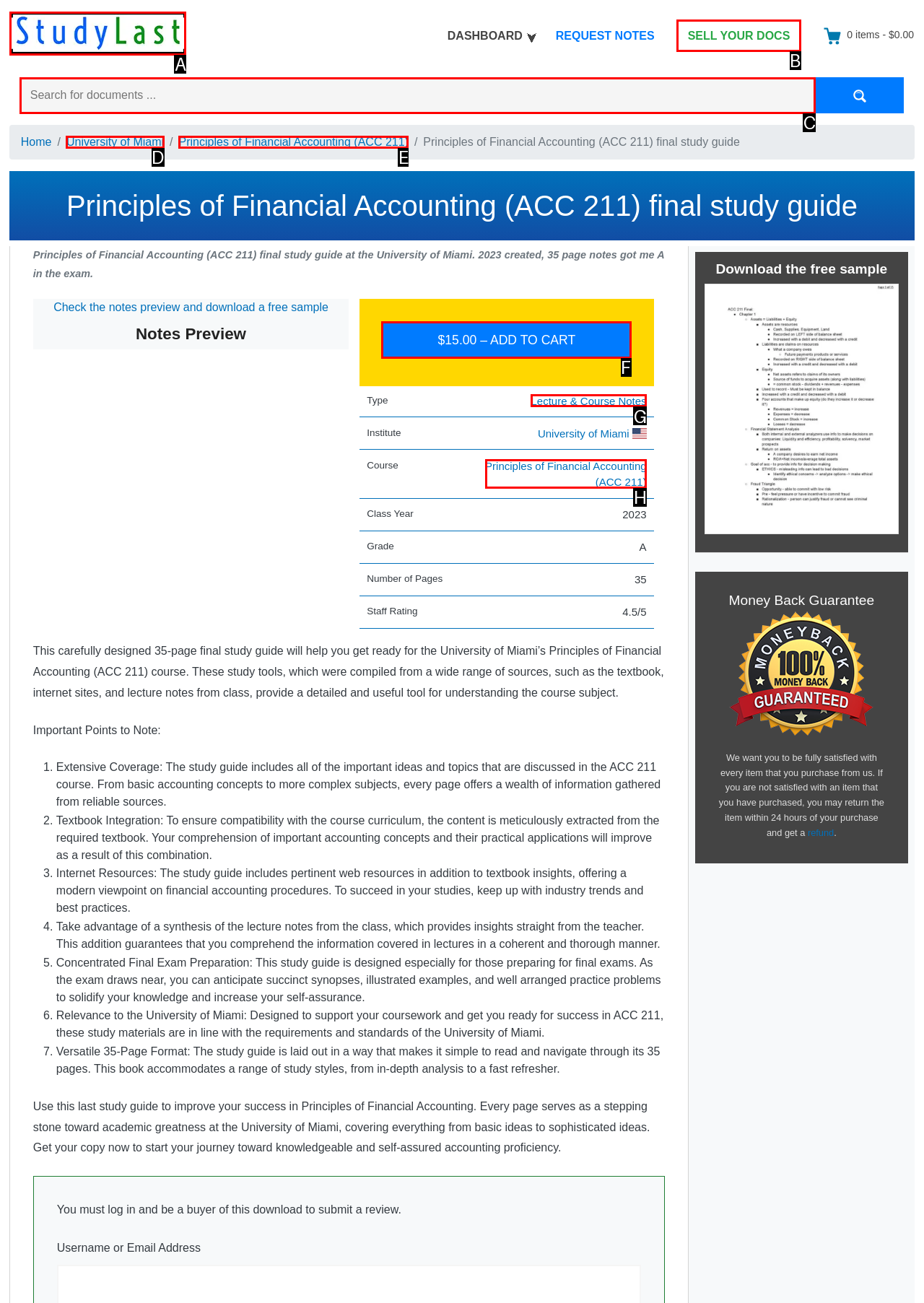Identify the correct UI element to click on to achieve the task: Buy the study guide. Provide the letter of the appropriate element directly from the available choices.

F